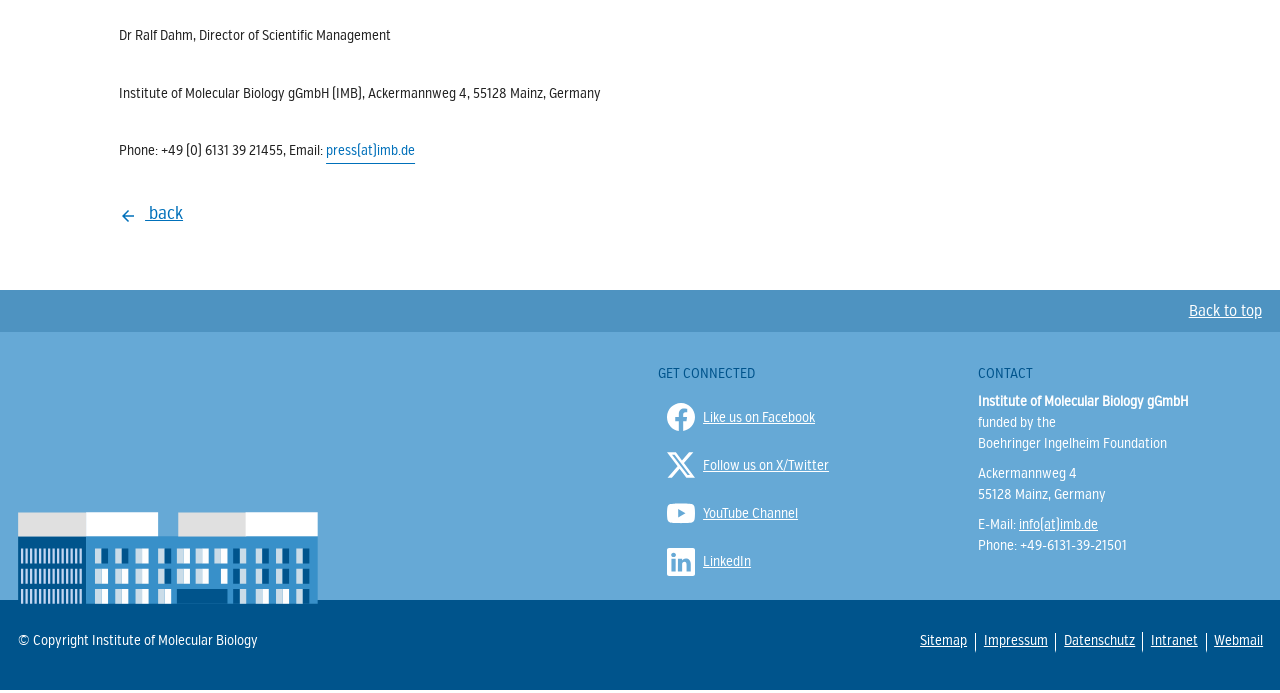Identify the bounding box coordinates of the element to click to follow this instruction: 'Send an email to press'. Ensure the coordinates are four float values between 0 and 1, provided as [left, top, right, bottom].

[0.255, 0.21, 0.324, 0.241]